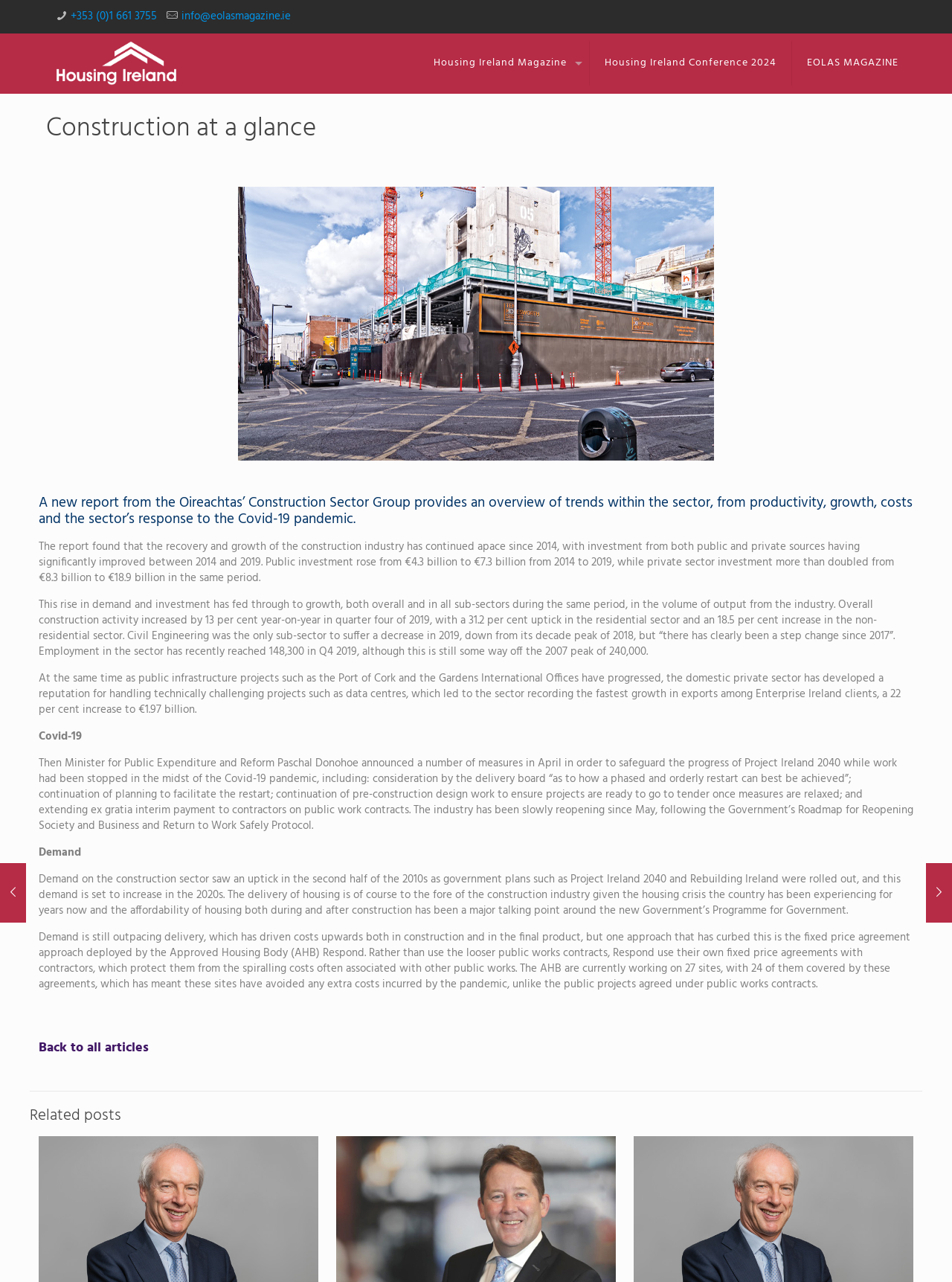Identify the coordinates of the bounding box for the element that must be clicked to accomplish the instruction: "Read the article 'Construction at a glance'".

[0.056, 0.026, 0.187, 0.073]